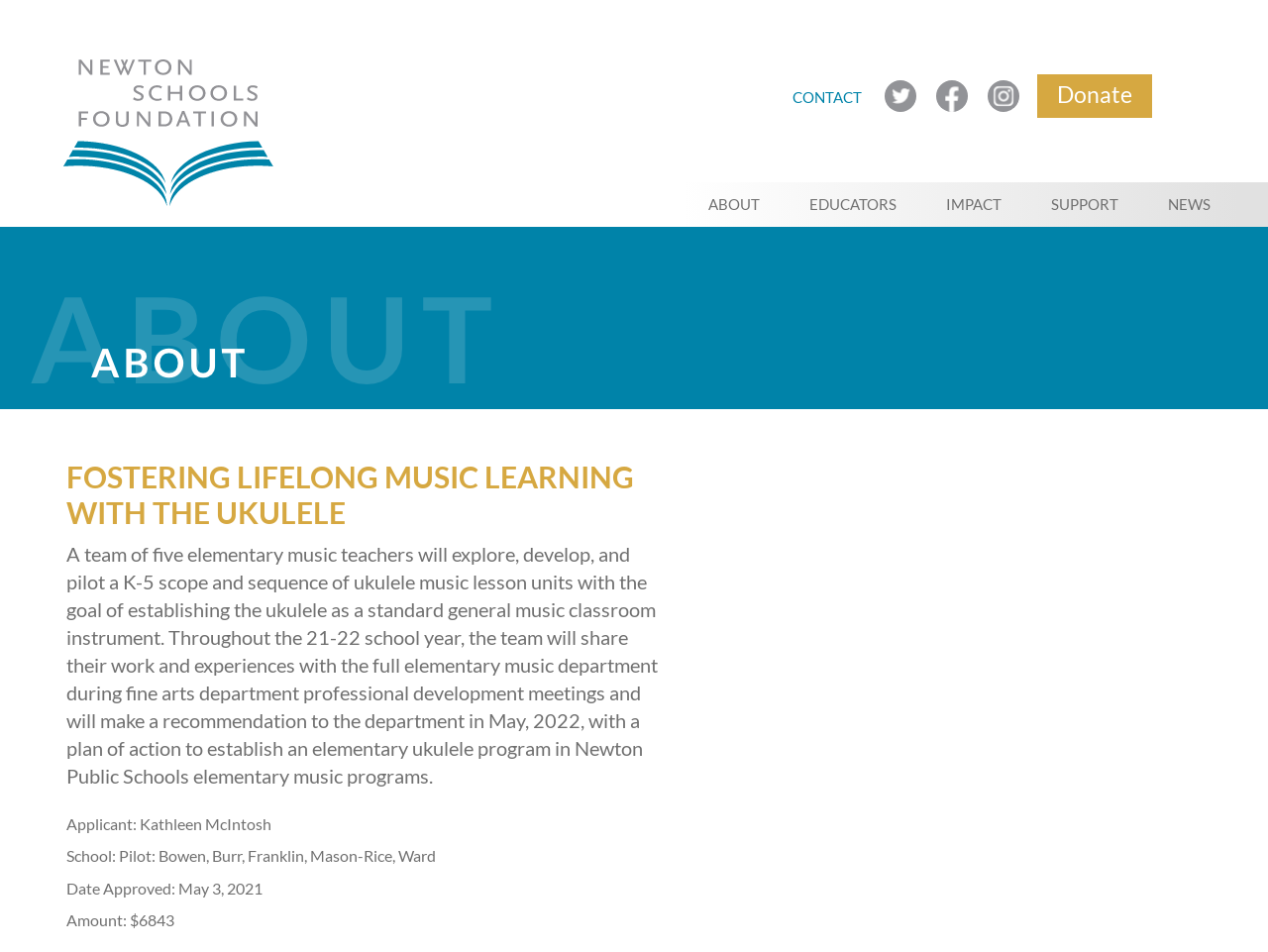Answer this question in one word or a short phrase: What is the goal of the ukulele music lesson units?

Establishing the ukulele as a standard instrument